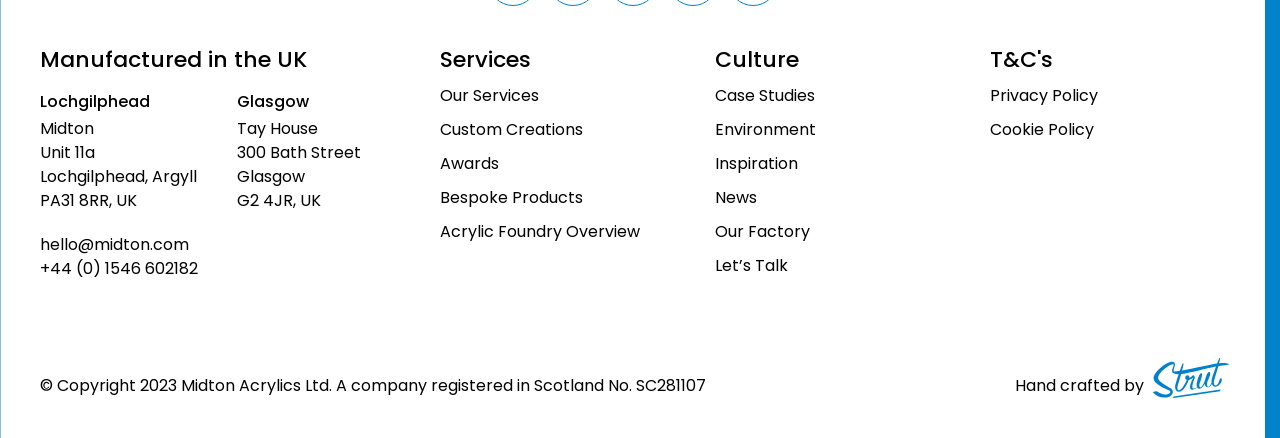Determine the bounding box coordinates for the HTML element mentioned in the following description: "Hand crafted by". The coordinates should be a list of four floats ranging from 0 to 1, represented as [left, top, right, bottom].

[0.793, 0.855, 0.957, 0.907]